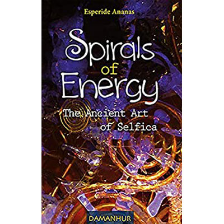Respond to the question below with a concise word or phrase:
What colors are used in the cover design?

Purples and golds